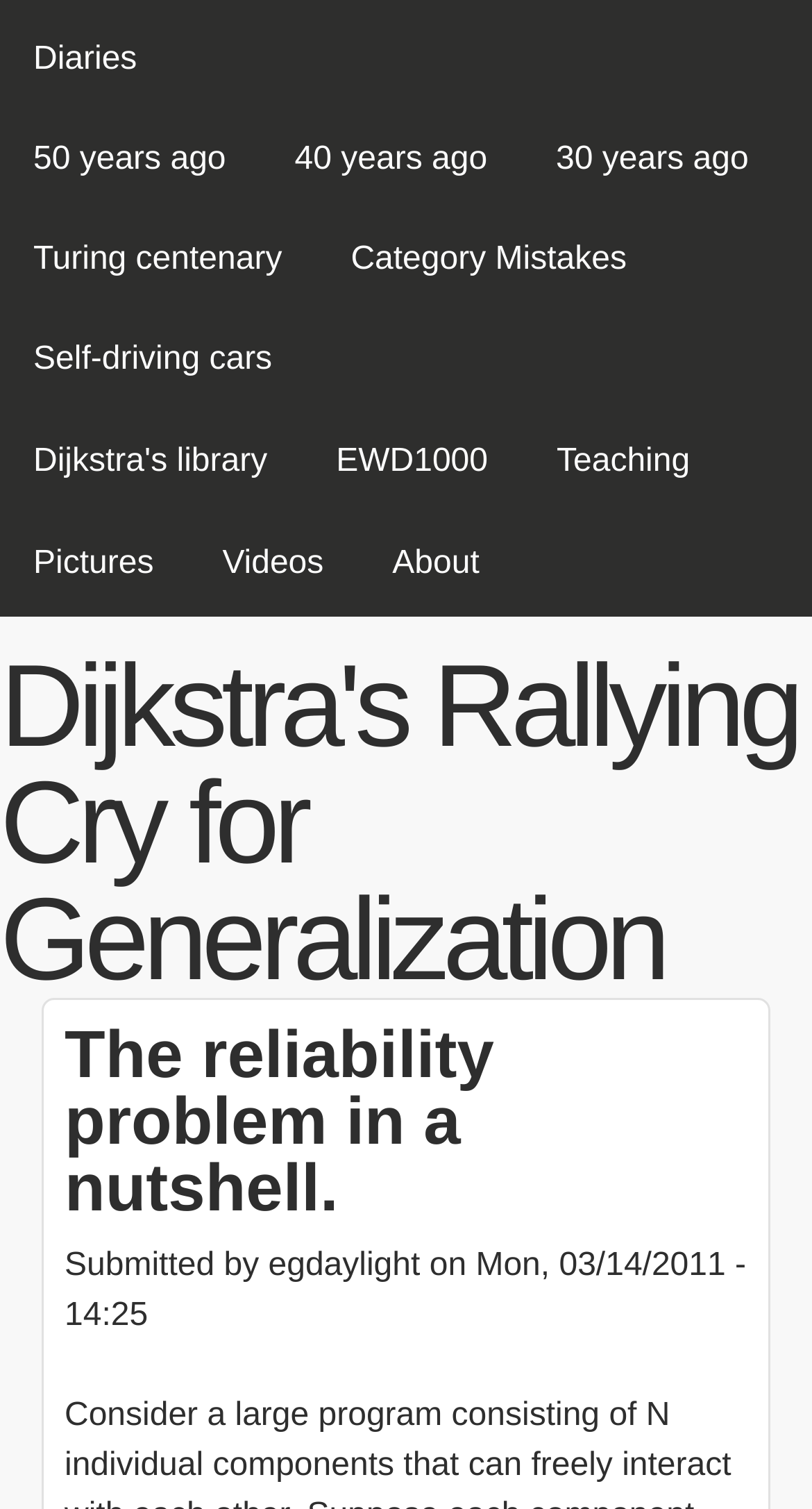Determine the bounding box coordinates for the clickable element to execute this instruction: "Read Dijkstra's Rallying Cry for Generalization". Provide the coordinates as four float numbers between 0 and 1, i.e., [left, top, right, bottom].

[0.0, 0.424, 0.982, 0.665]